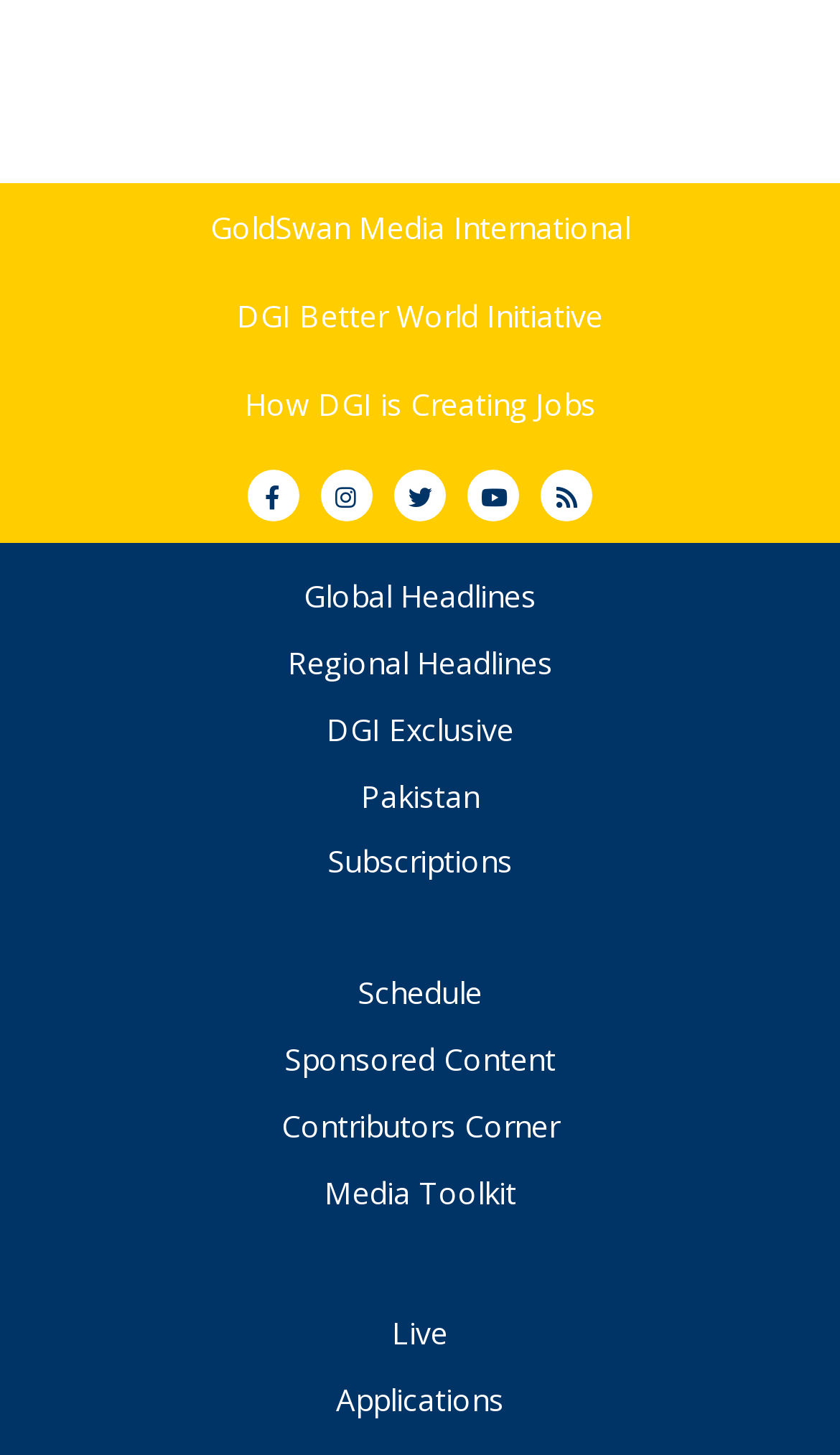Given the webpage screenshot and the description, determine the bounding box coordinates (top-left x, top-left y, bottom-right x, bottom-right y) that define the location of the UI element matching this description: Home Decor

None